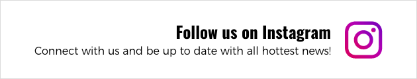What is the recognizable logo accompanying the text?
Offer a detailed and exhaustive answer to the question.

The recognizable logo accompanying the text is the Instagram logo, which emphasizes the social media platform where users can find more related content.